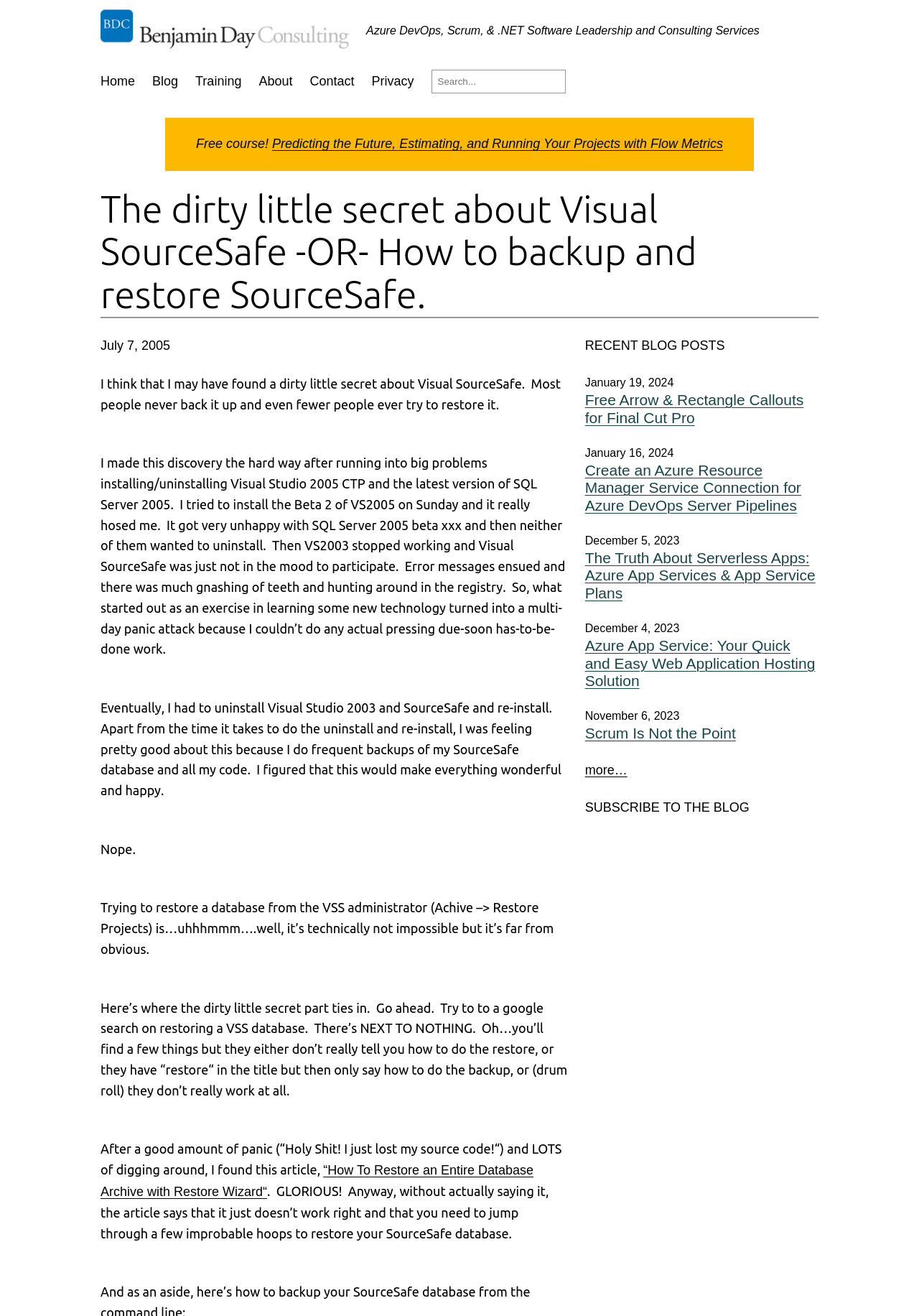How many recent blog posts are listed on the webpage?
Using the information presented in the image, please offer a detailed response to the question.

The webpage lists 5 recent blog posts, each with a heading, link, and date, in the right-hand sidebar.